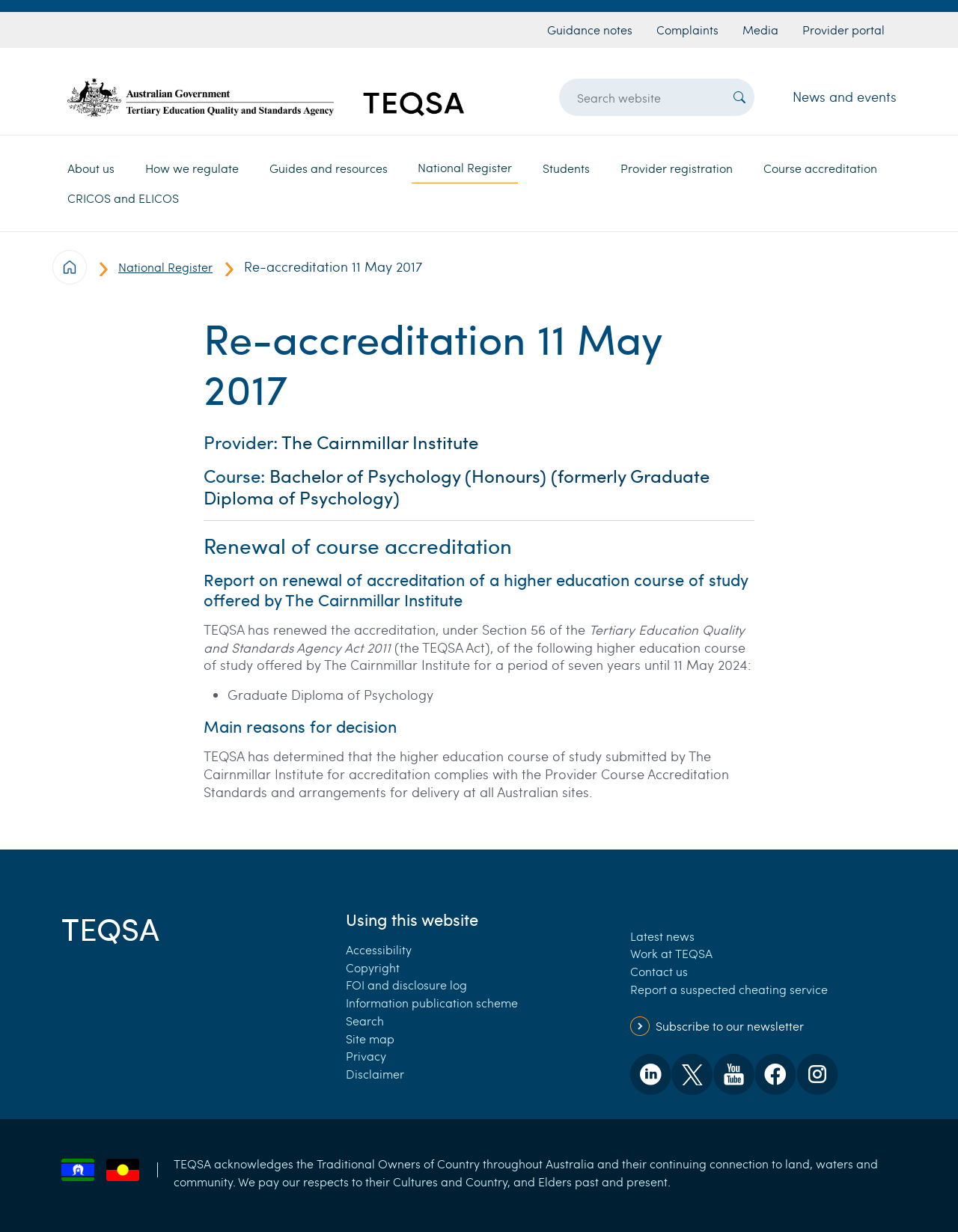Identify the text that serves as the heading for the webpage and generate it.

Re-accreditation 11 May 2017